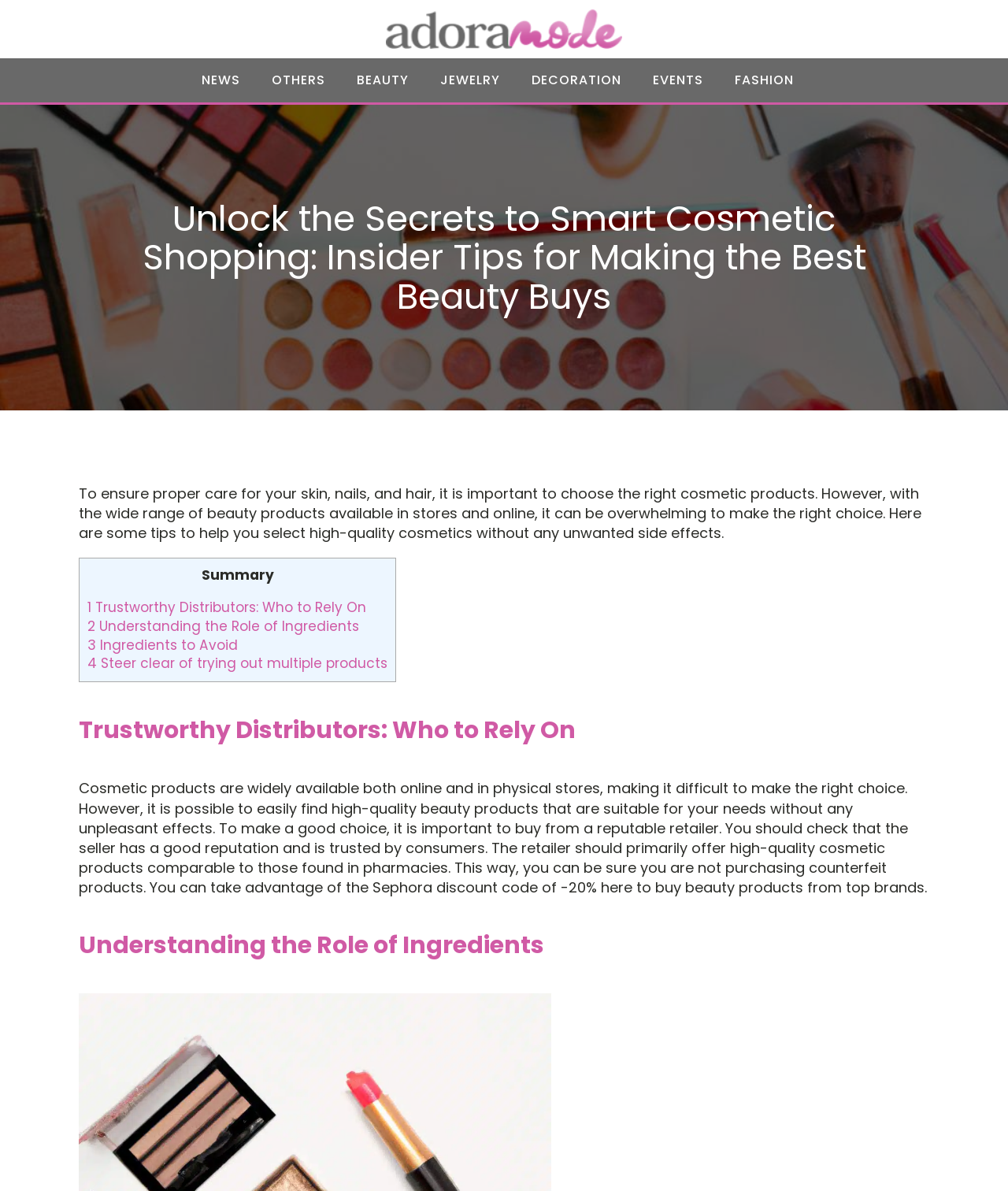Identify the bounding box for the UI element specified in this description: "BEAUTY". The coordinates must be four float numbers between 0 and 1, formatted as [left, top, right, bottom].

[0.338, 0.049, 0.421, 0.086]